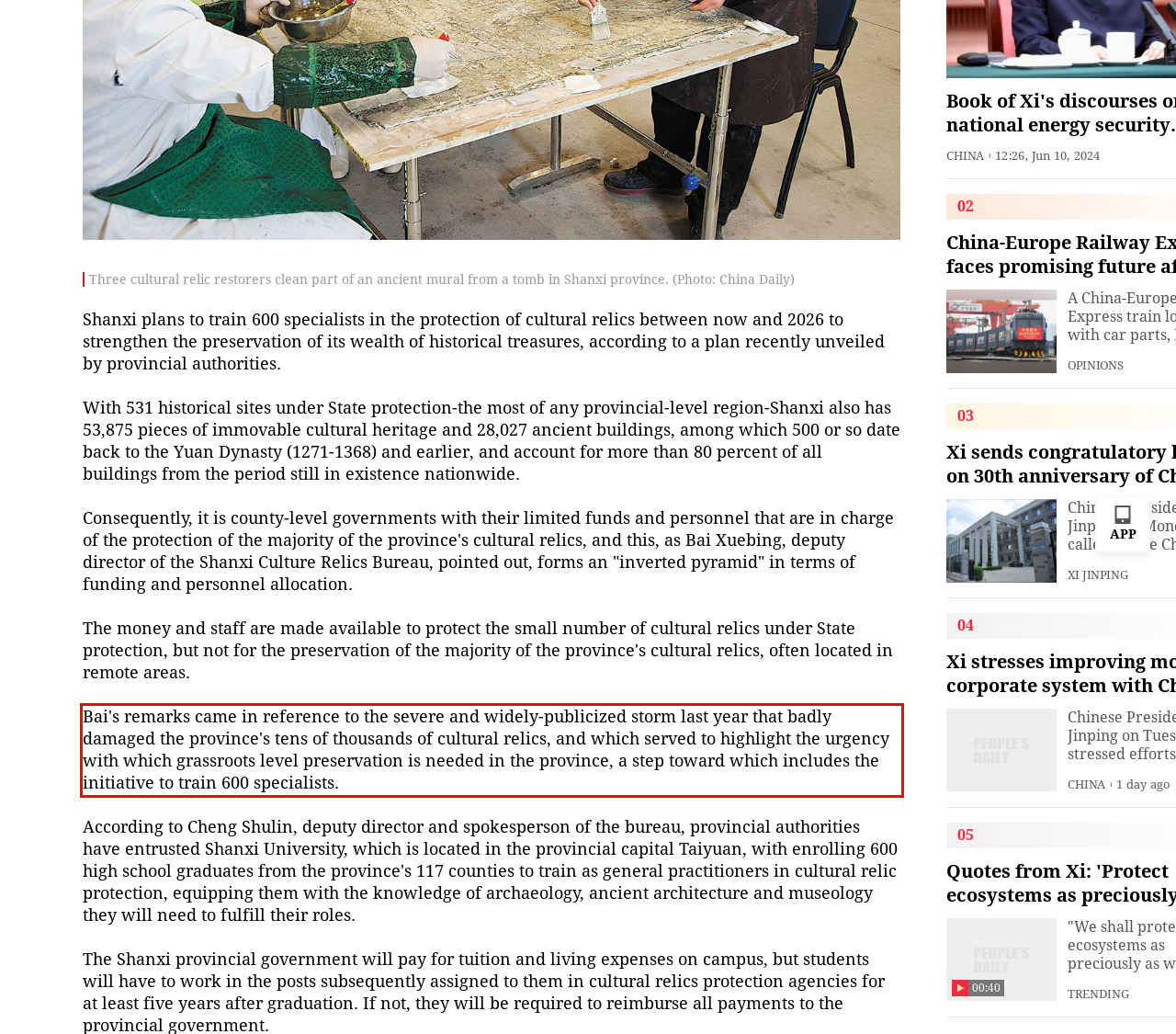Identify and extract the text within the red rectangle in the screenshot of the webpage.

Bai's remarks came in reference to the severe and widely-publicized storm last year that badly damaged the province's tens of thousands of cultural relics, and which served to highlight the urgency with which grassroots level preservation is needed in the province, a step toward which includes the initiative to train 600 specialists.